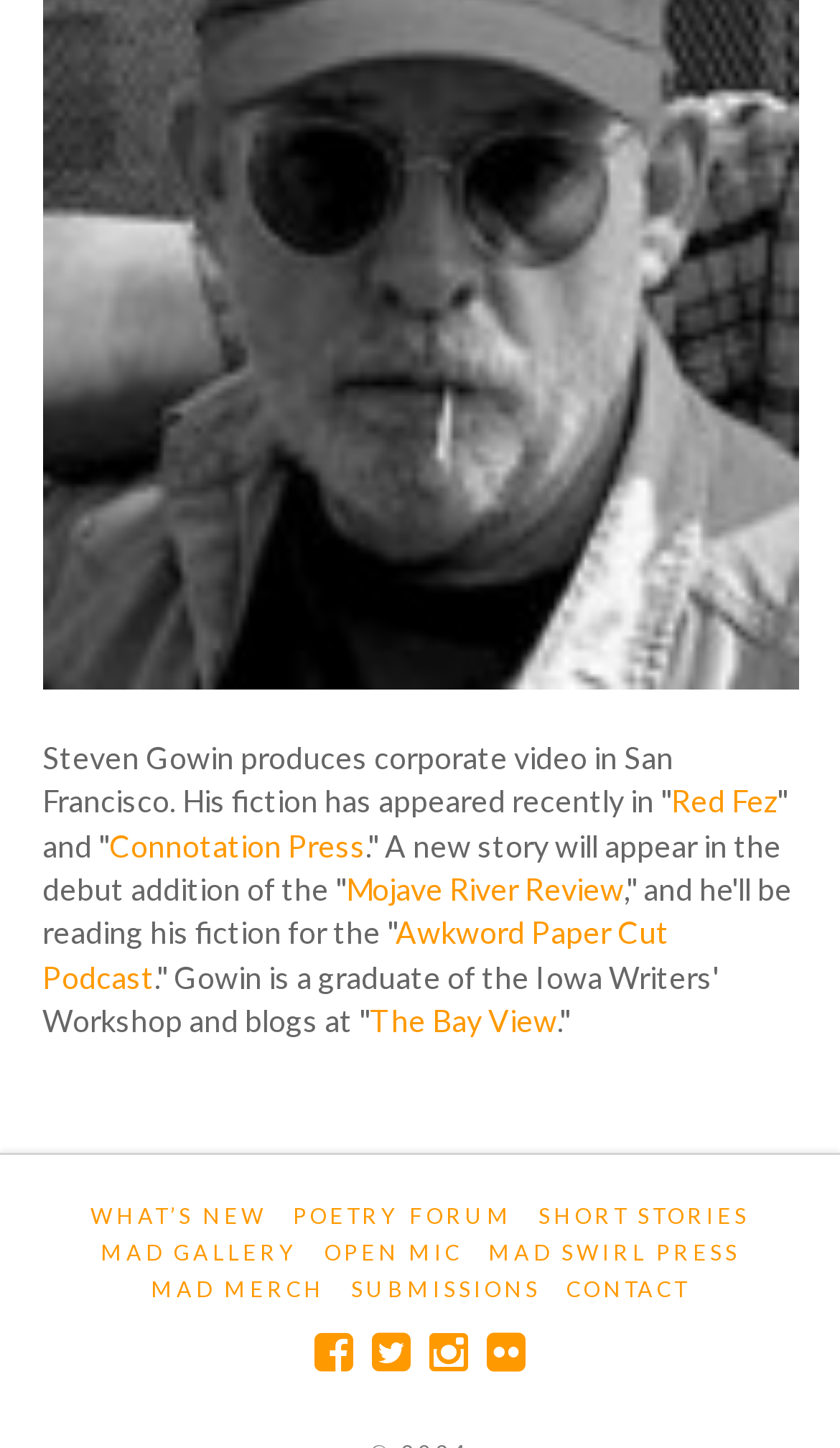Please specify the bounding box coordinates of the area that should be clicked to accomplish the following instruction: "read the latest news". The coordinates should consist of four float numbers between 0 and 1, i.e., [left, top, right, bottom].

[0.108, 0.827, 0.318, 0.852]